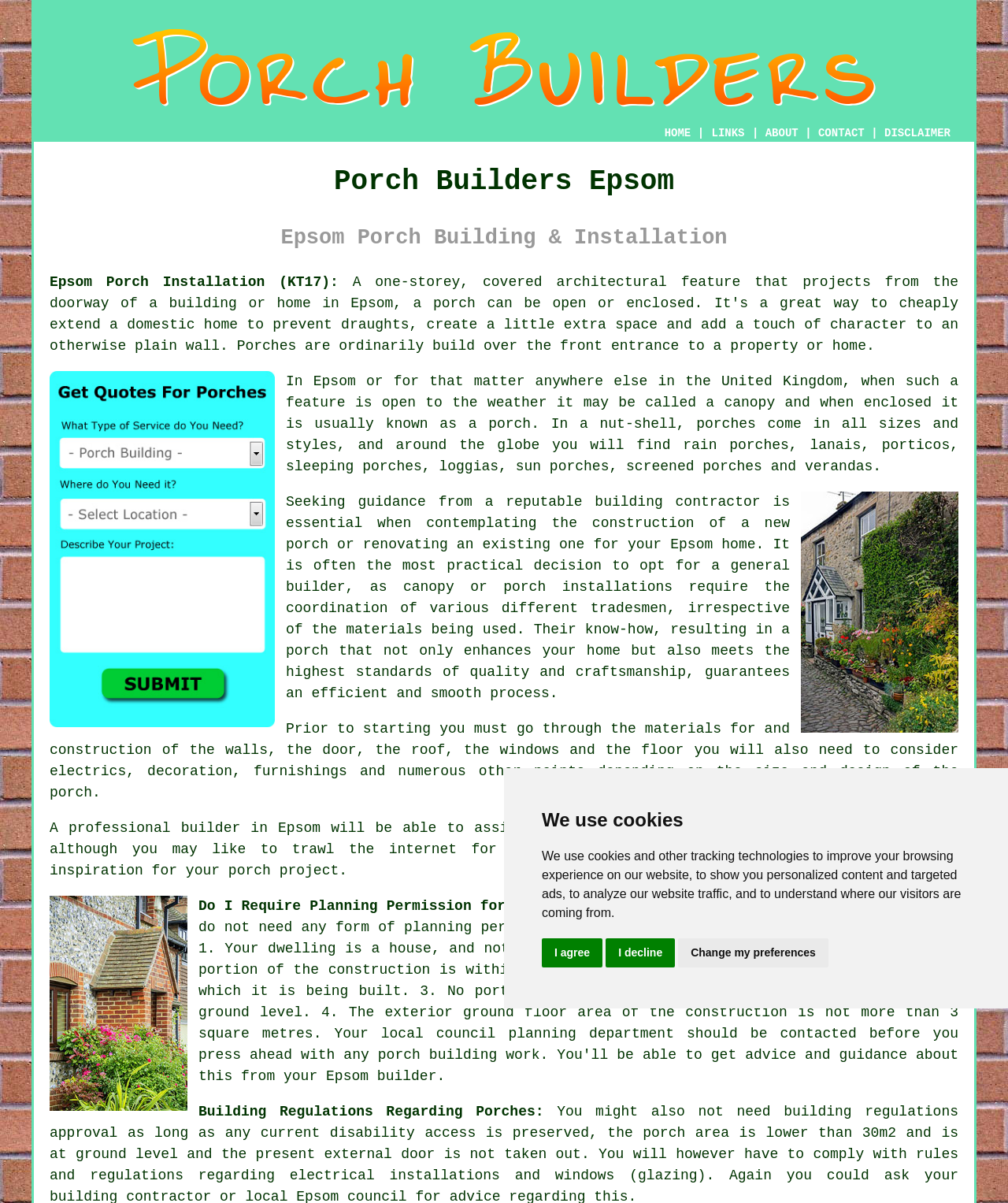Pinpoint the bounding box coordinates of the area that must be clicked to complete this instruction: "Click the building contractor link".

[0.59, 0.411, 0.754, 0.424]